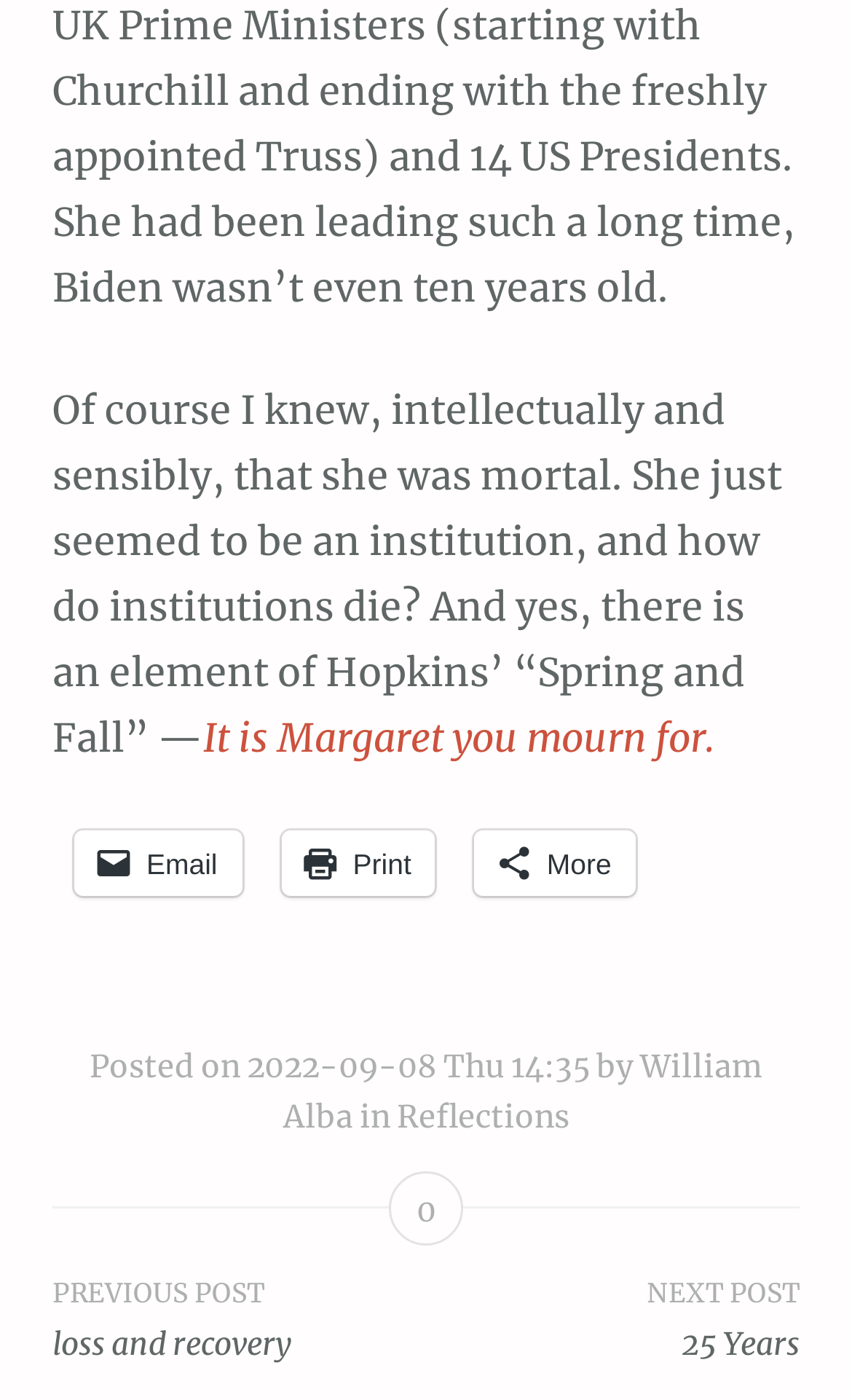How many navigation links are there?
Refer to the image and give a detailed response to the question.

I counted the navigation links, which are 'PREVIOUS POST' and 'NEXT POST'.